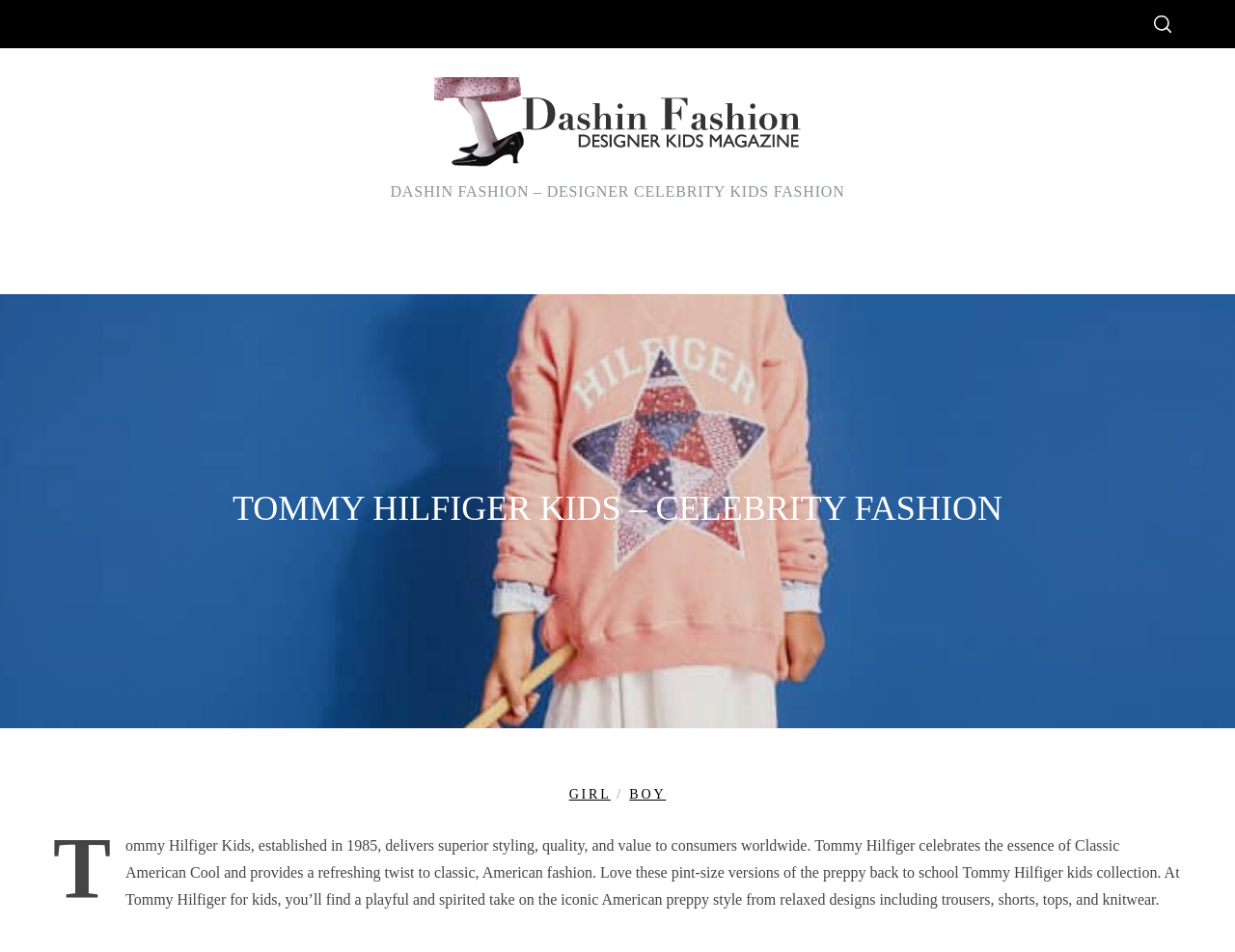What is the navigation menu called?
Please use the visual content to give a single word or phrase answer.

Main Menu